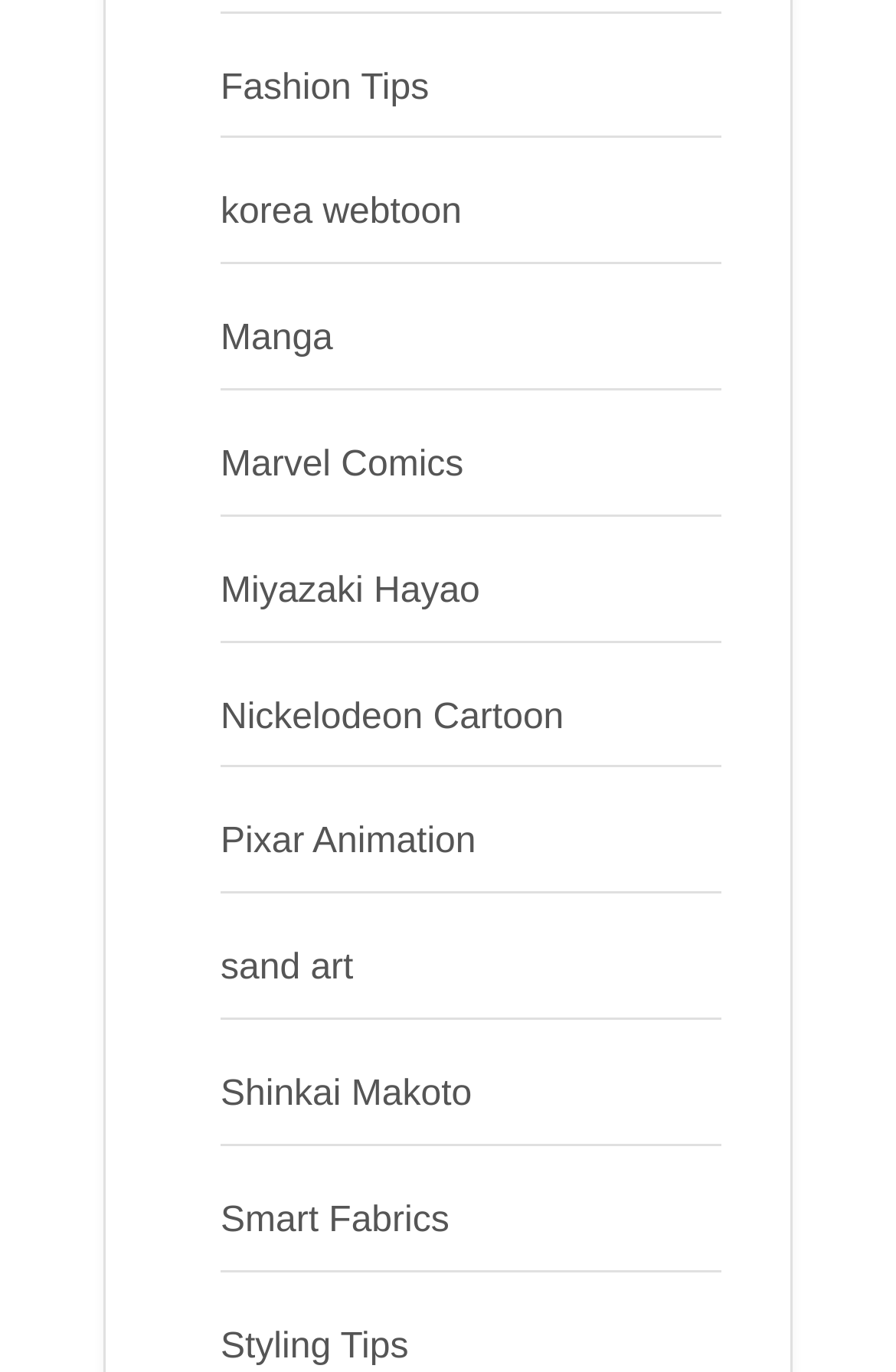Determine the bounding box coordinates for the clickable element required to fulfill the instruction: "View fashion tips". Provide the coordinates as four float numbers between 0 and 1, i.e., [left, top, right, bottom].

[0.246, 0.05, 0.479, 0.078]